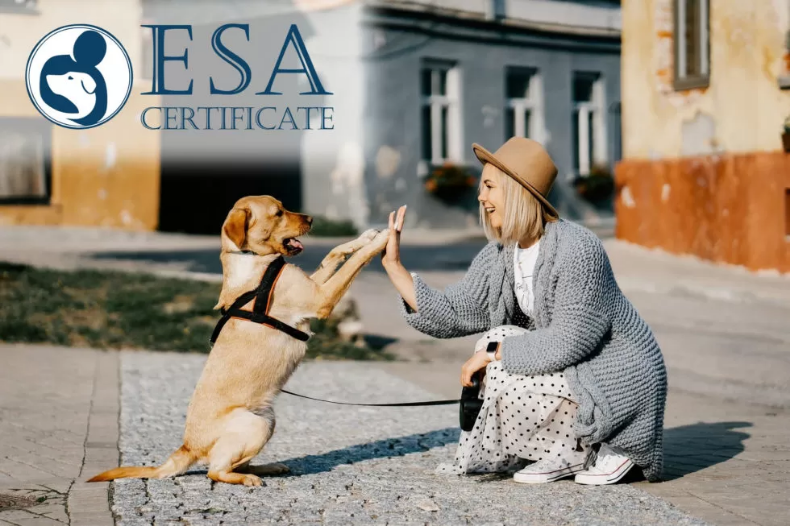Describe every important feature and element in the image comprehensively.

The image features a joyful interaction between a woman and a golden retriever, both engaged in a playful high-five. The woman, wearing a wide-brimmed hat and a cozy gray cardigan, crouches on the ground, her smile radiating warmth and affection for her canine companion. The dog, harnessed and poised on its hind legs, reflects a sense of eagerness and happiness as it connects with the woman. 

Overlaying the scene is text that reads “ESA CERTIFICATE,” symbolizing the importance of emotional support animals. The backdrop includes a charming urban landscape, with soft colors and buildings that contribute to a peaceful atmosphere. This image illustrates the bond between humans and pets and emphasizes the role of furry friends in providing companionship and emotional support.